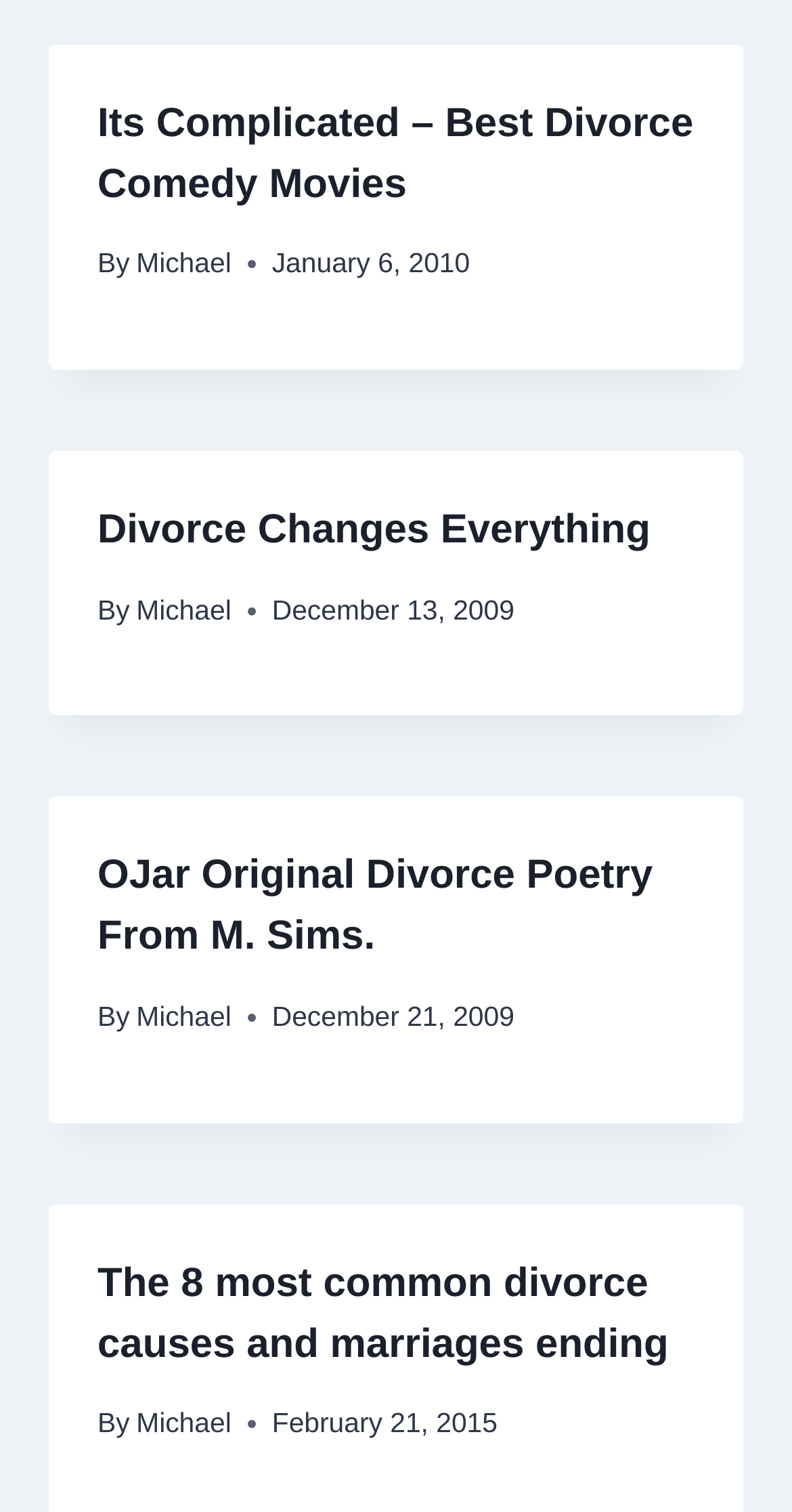Determine the bounding box coordinates of the region that needs to be clicked to achieve the task: "read the article 'Divorce Changes Everything'".

[0.123, 0.331, 0.877, 0.371]